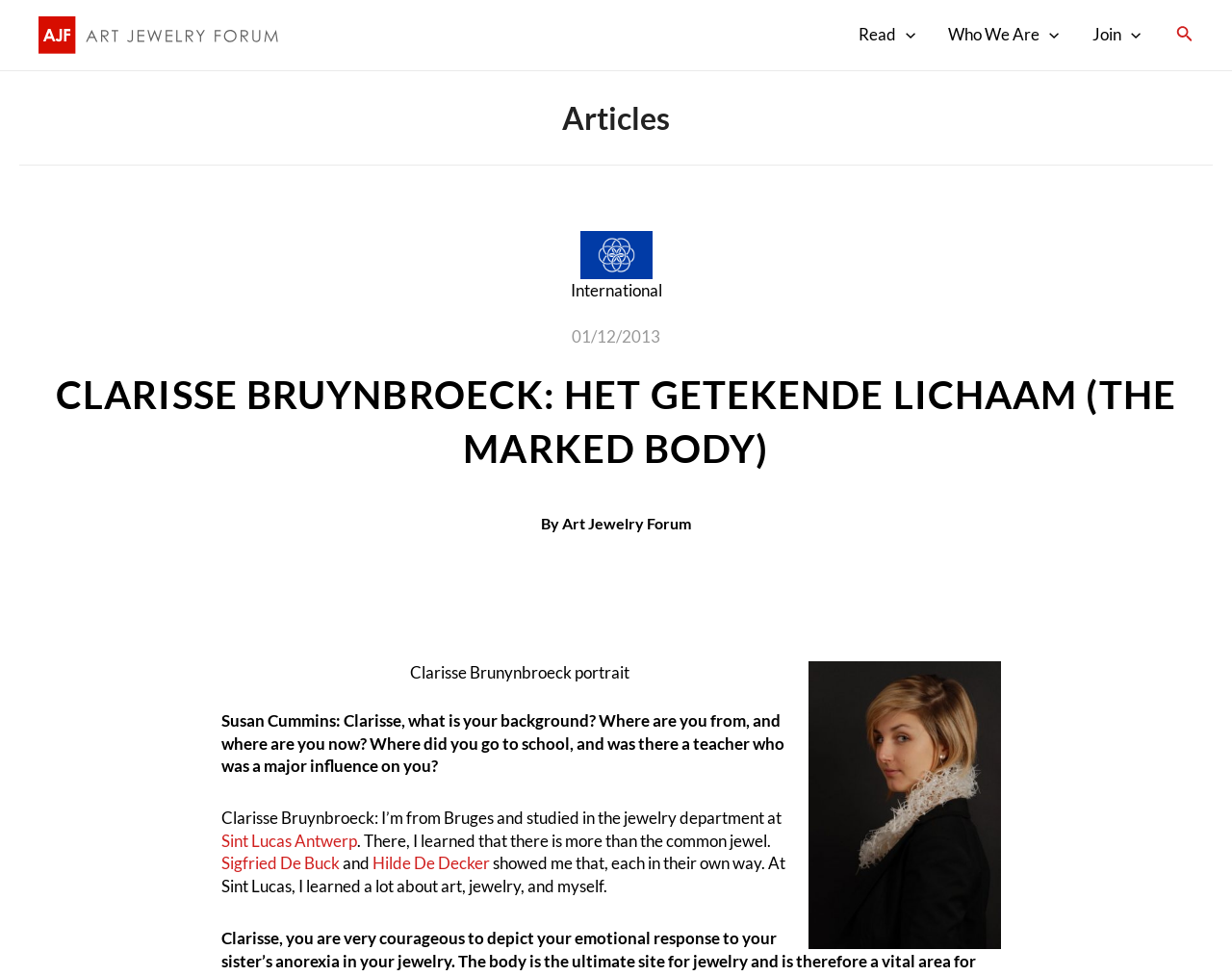Please answer the following query using a single word or phrase: 
What is the name of the school Clarisse Bruynbroeck attended?

Sint Lucas Antwerp